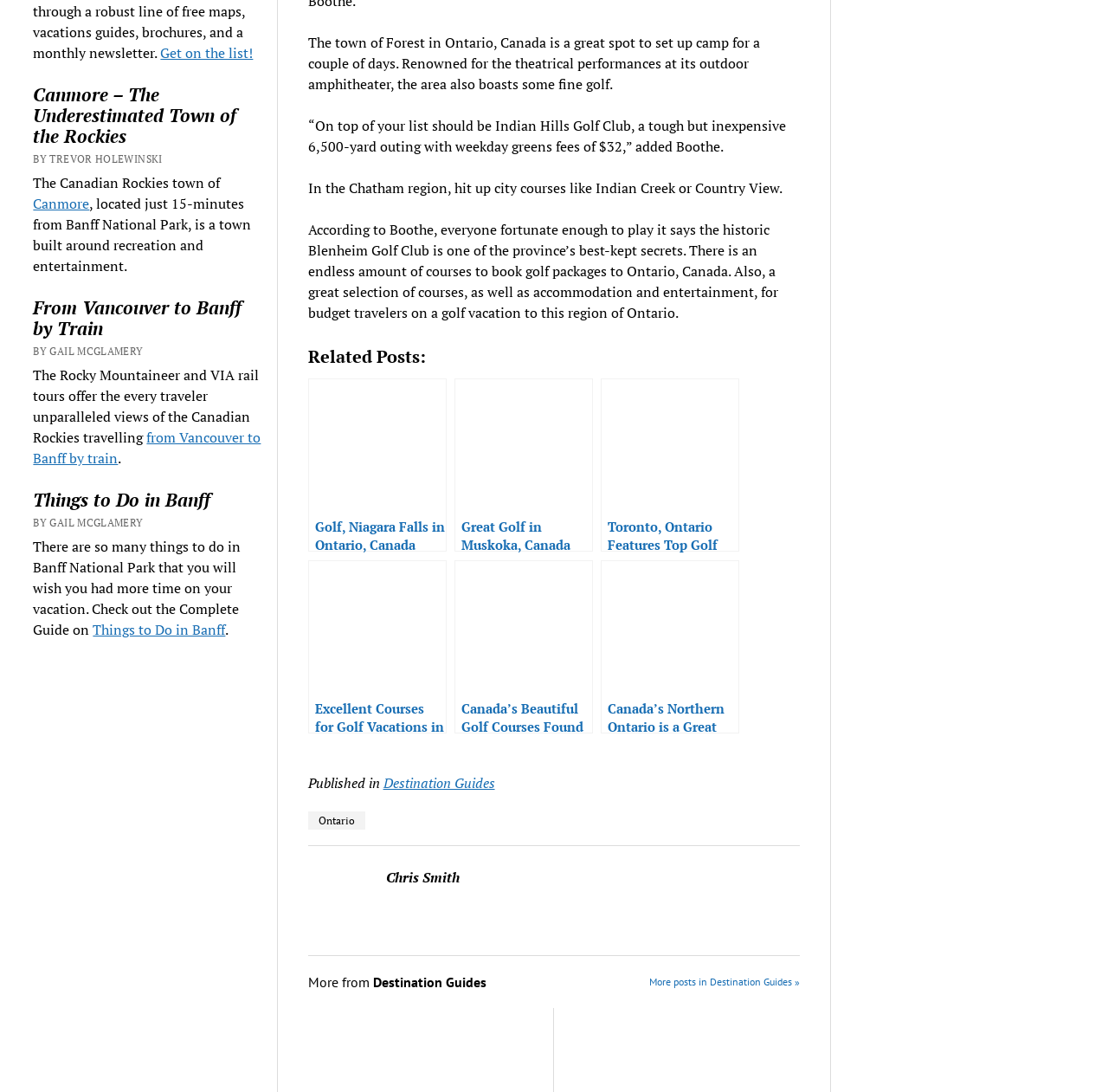Determine the coordinates of the bounding box that should be clicked to complete the instruction: "Check out the 'Related Posts'". The coordinates should be represented by four float numbers between 0 and 1: [left, top, right, bottom].

[0.278, 0.315, 0.722, 0.343]